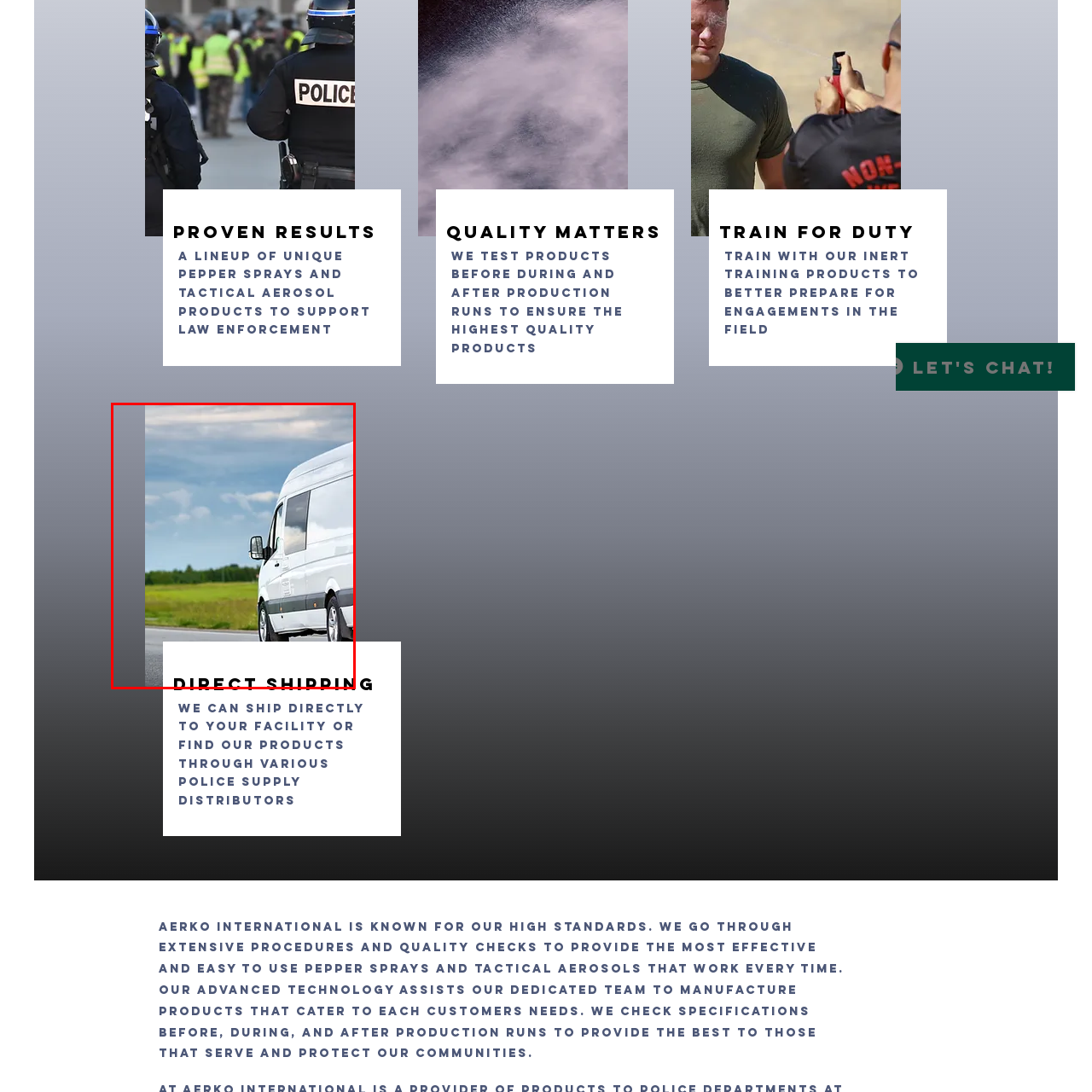Generate a detailed description of the image highlighted within the red border.

The image showcases a white delivery van, parked on the side of a road, with a lush green field stretching out in the background. The van is likely associated with logistics or transport services, hinting at its role in ensuring the efficient delivery of goods. Above the image, bold text reads "DIRECT SHIPPING," emphasizing the company's focus on fast and direct product delivery, particularly to law enforcement facilities. This image supports a narrative of reliable transportation solutions, highlighting the convenience and efficiency of direct shipping services offered.